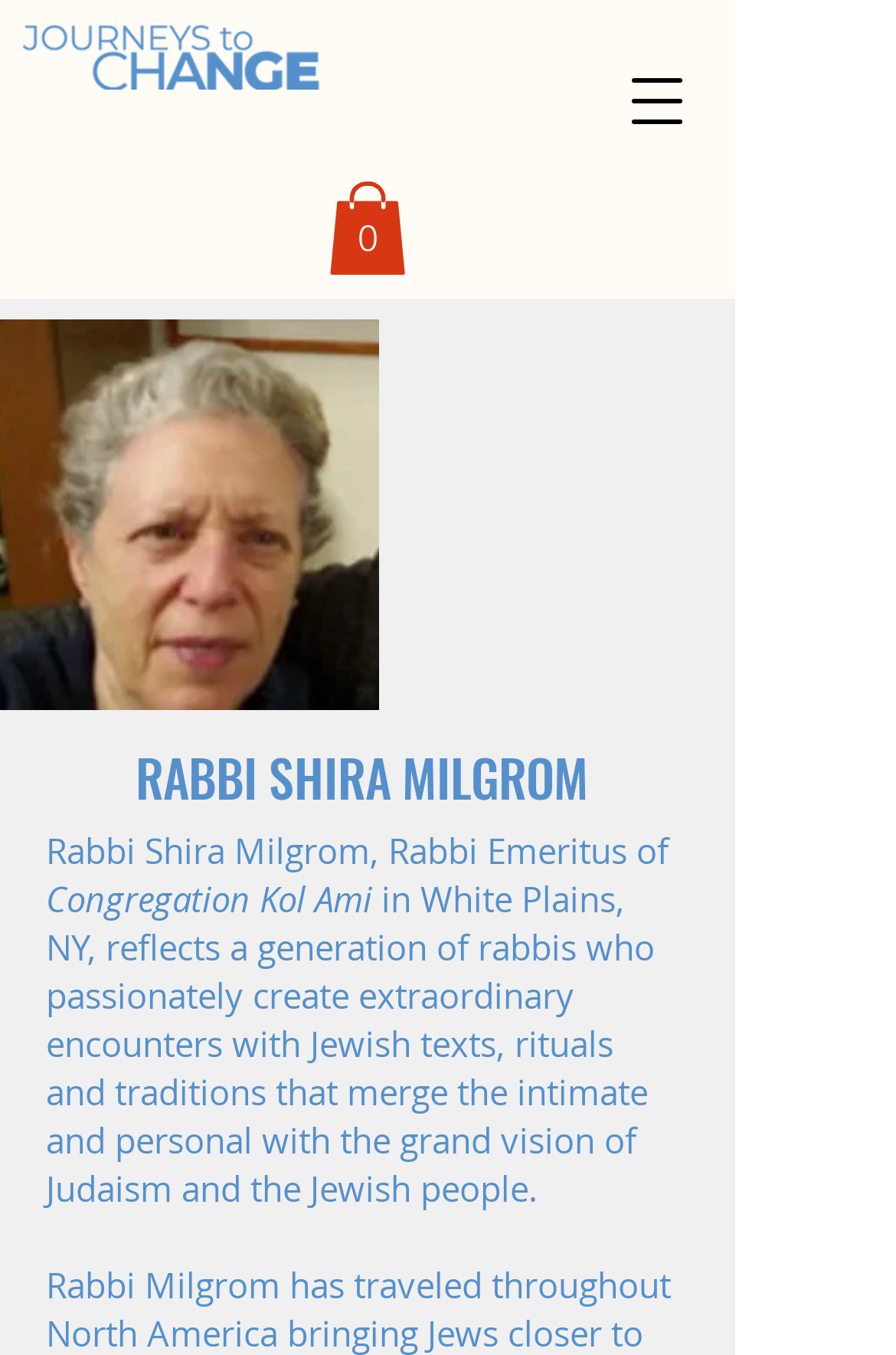What is the location of Congregation Kol Ami?
Give a one-word or short-phrase answer derived from the screenshot.

White Plains, NY